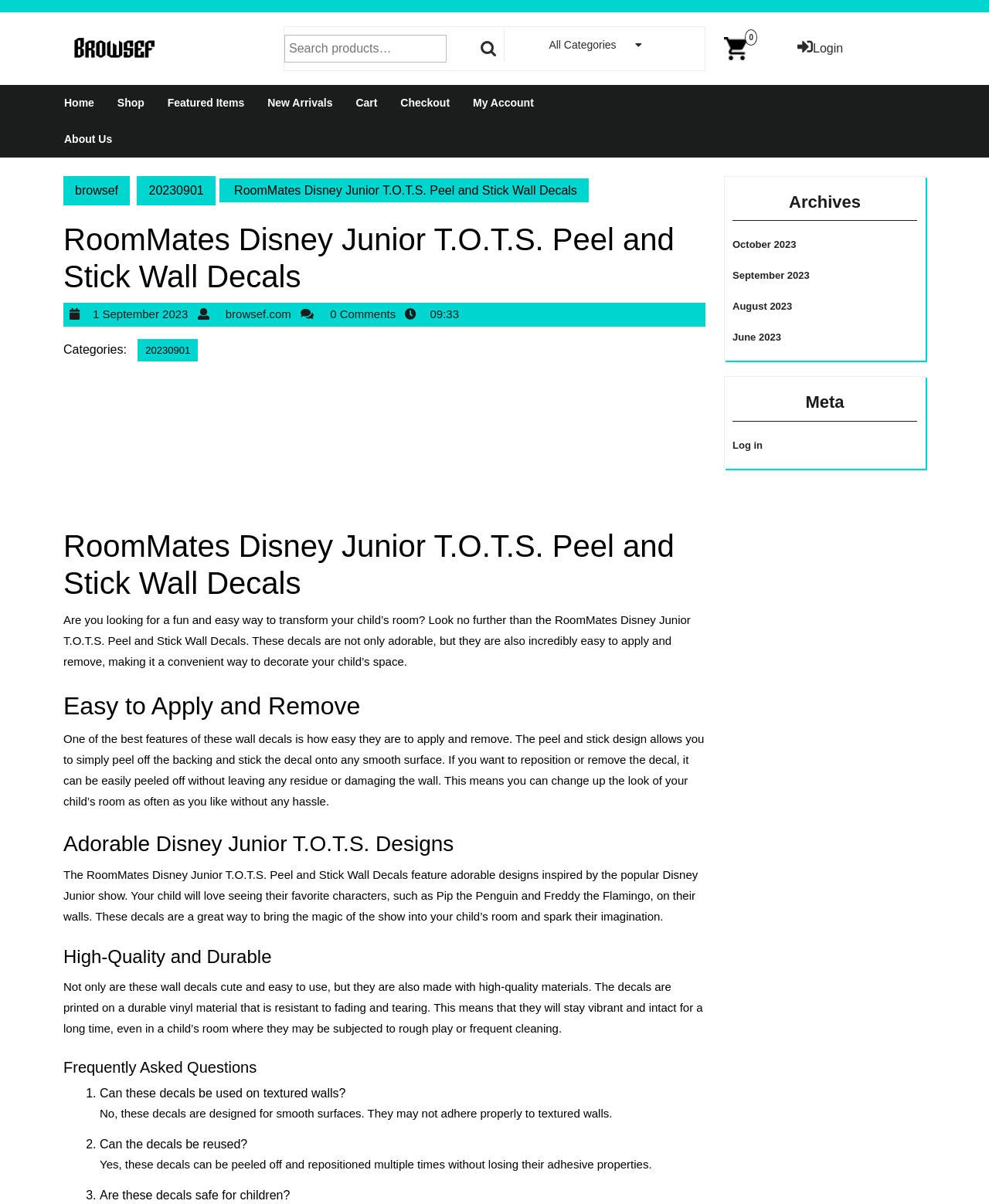Could you highlight the region that needs to be clicked to execute the instruction: "Go to cart"?

[0.732, 0.034, 0.755, 0.045]